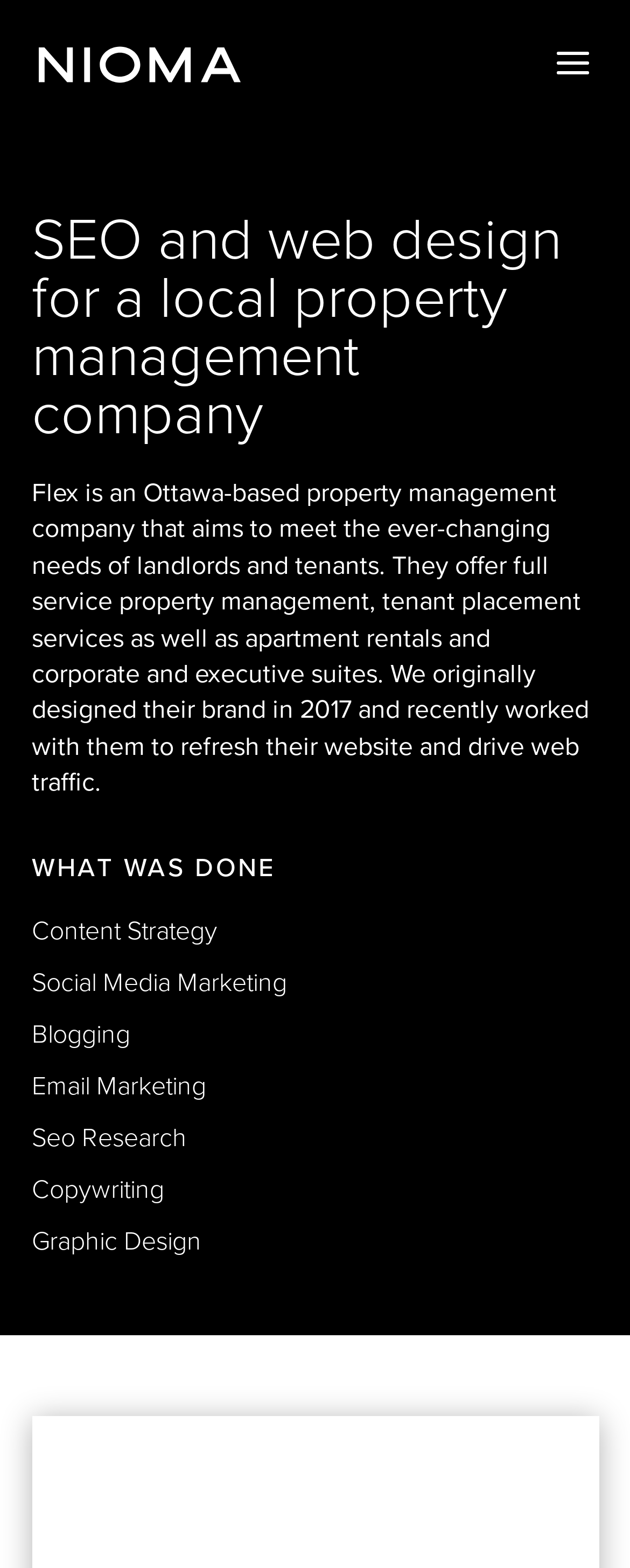How many marketing strategies were used for Flex?
Offer a detailed and exhaustive answer to the question.

The answer can be found by counting the marketing strategies listed under 'WHAT WAS DONE', which are 'Content Strategy', 'Social Media Marketing', 'Blogging', 'Email Marketing', 'Seo Research', 'Copywriting', and 'Graphic Design'.